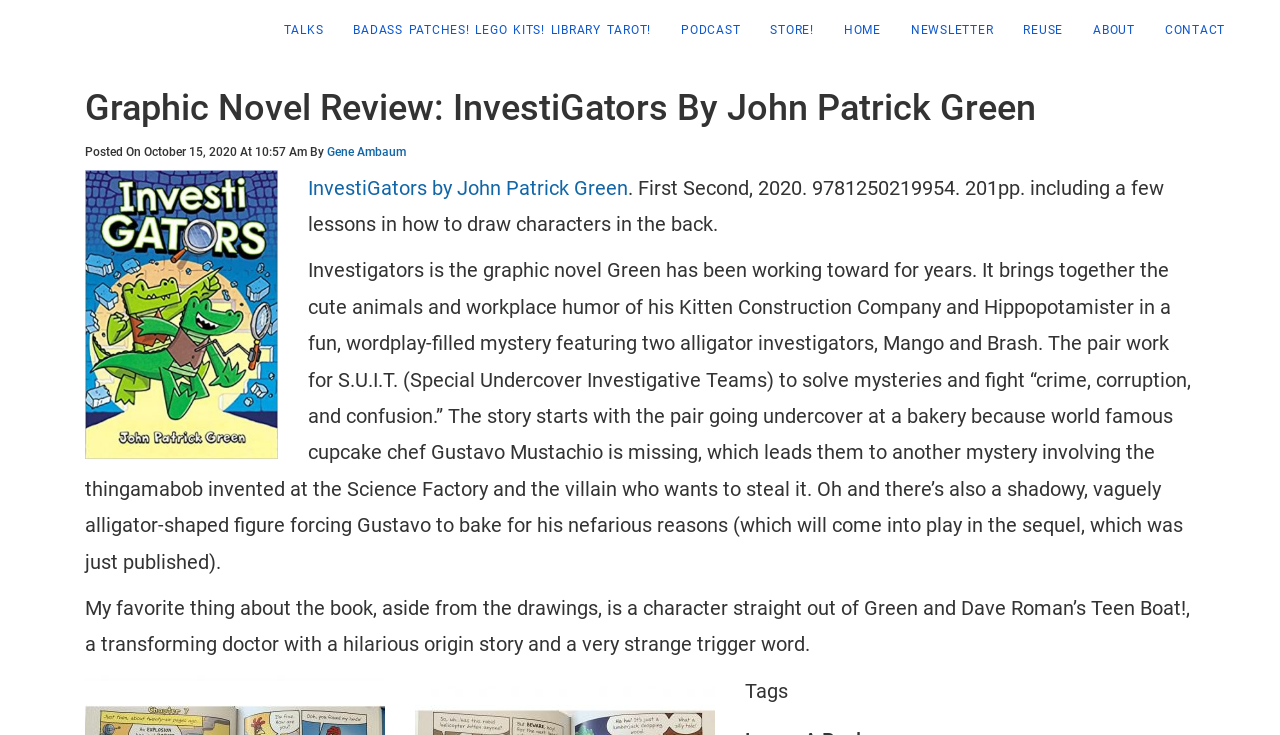Find the bounding box coordinates of the clickable region needed to perform the following instruction: "Check the NEWSLETTER link". The coordinates should be provided as four float numbers between 0 and 1, i.e., [left, top, right, bottom].

[0.7, 0.0, 0.776, 0.082]